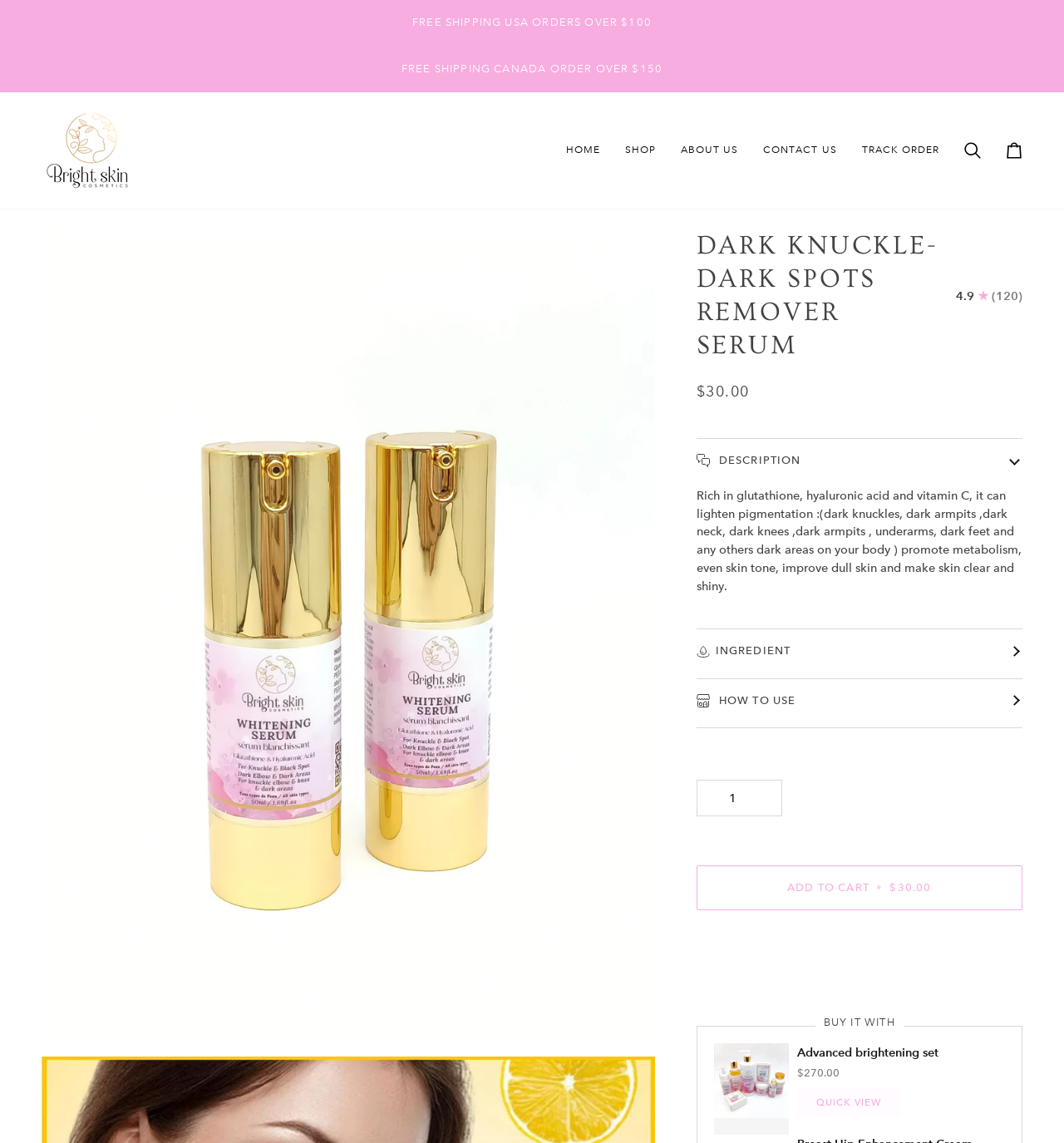What is the minimum order value for free shipping in the USA?
Answer the question with a detailed explanation, including all necessary information.

I found the answer by looking at the StaticText element with the text 'FREE SHIPPING USA ORDERS OVER $100' which indicates that the minimum order value for free shipping in the USA is $100.